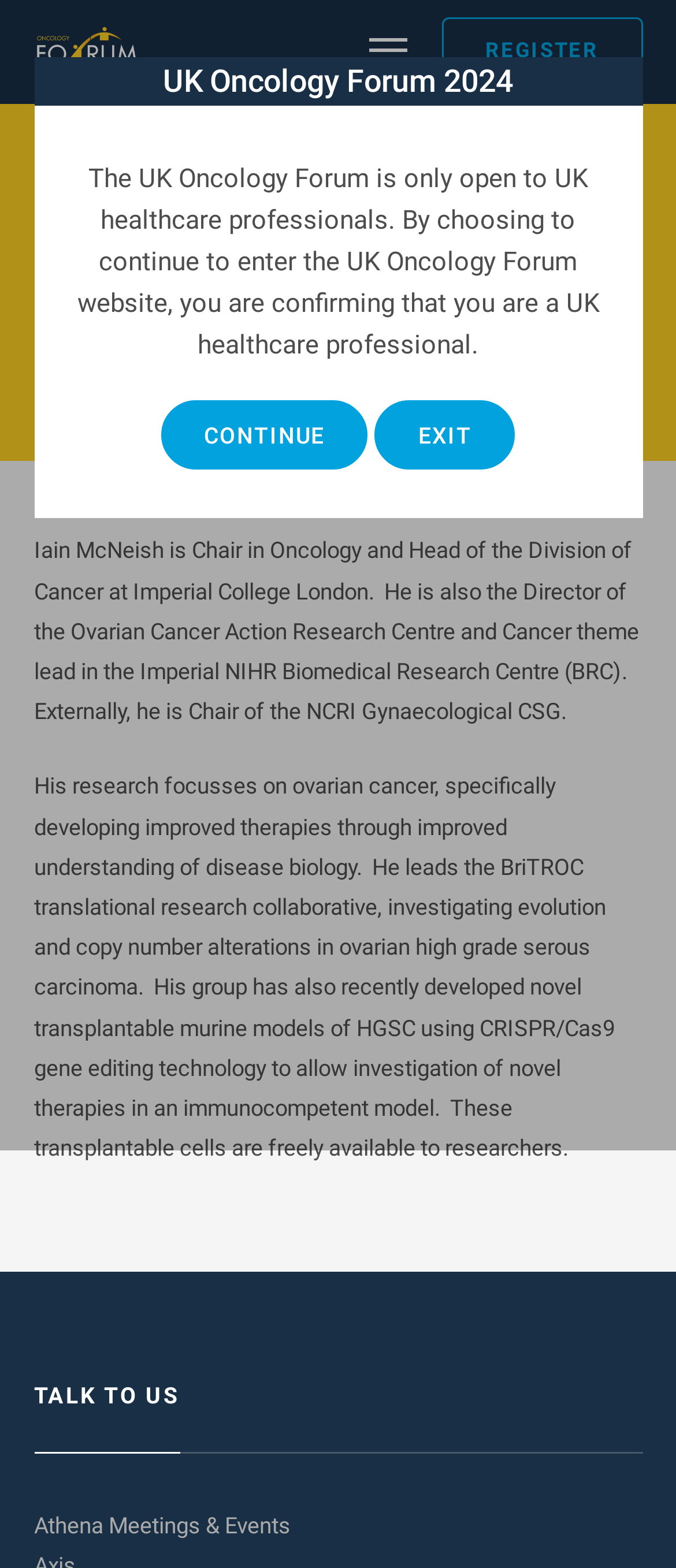What is Professor Iain McNeish's position at Imperial College London?
Look at the screenshot and respond with one word or a short phrase.

Chair in Oncology